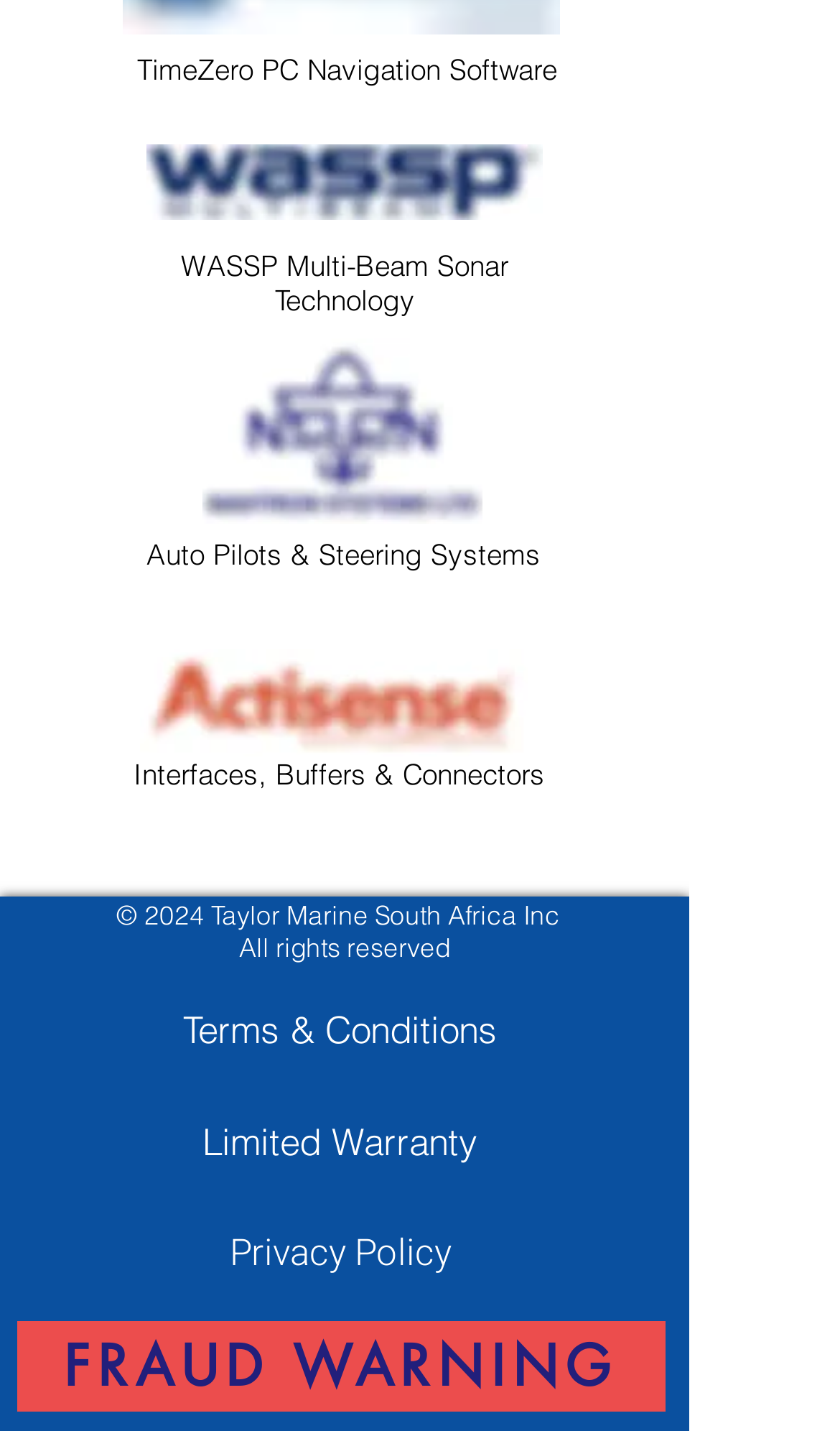How many image elements are there on the page?
Using the image, give a concise answer in the form of a single word or short phrase.

3